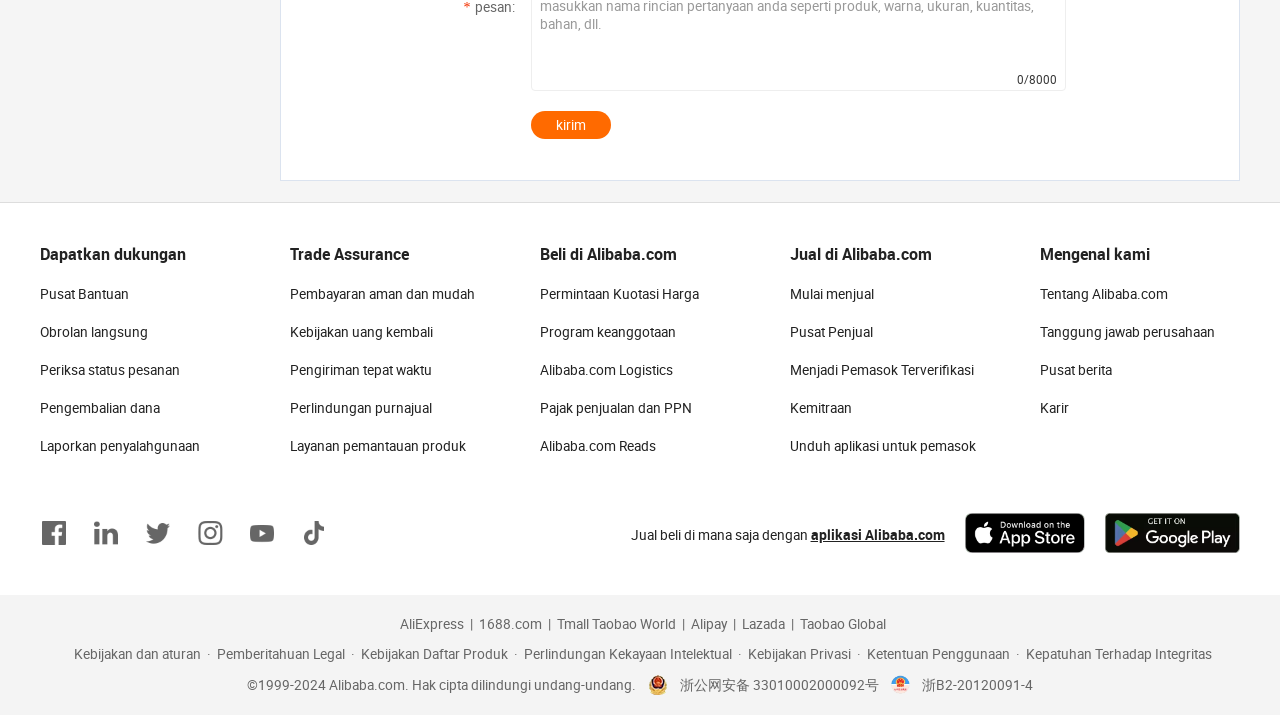Please identify the bounding box coordinates of the element I should click to complete this instruction: 'Click 'Mulai menjual''. The coordinates should be given as four float numbers between 0 and 1, like this: [left, top, right, bottom].

[0.617, 0.4, 0.683, 0.422]